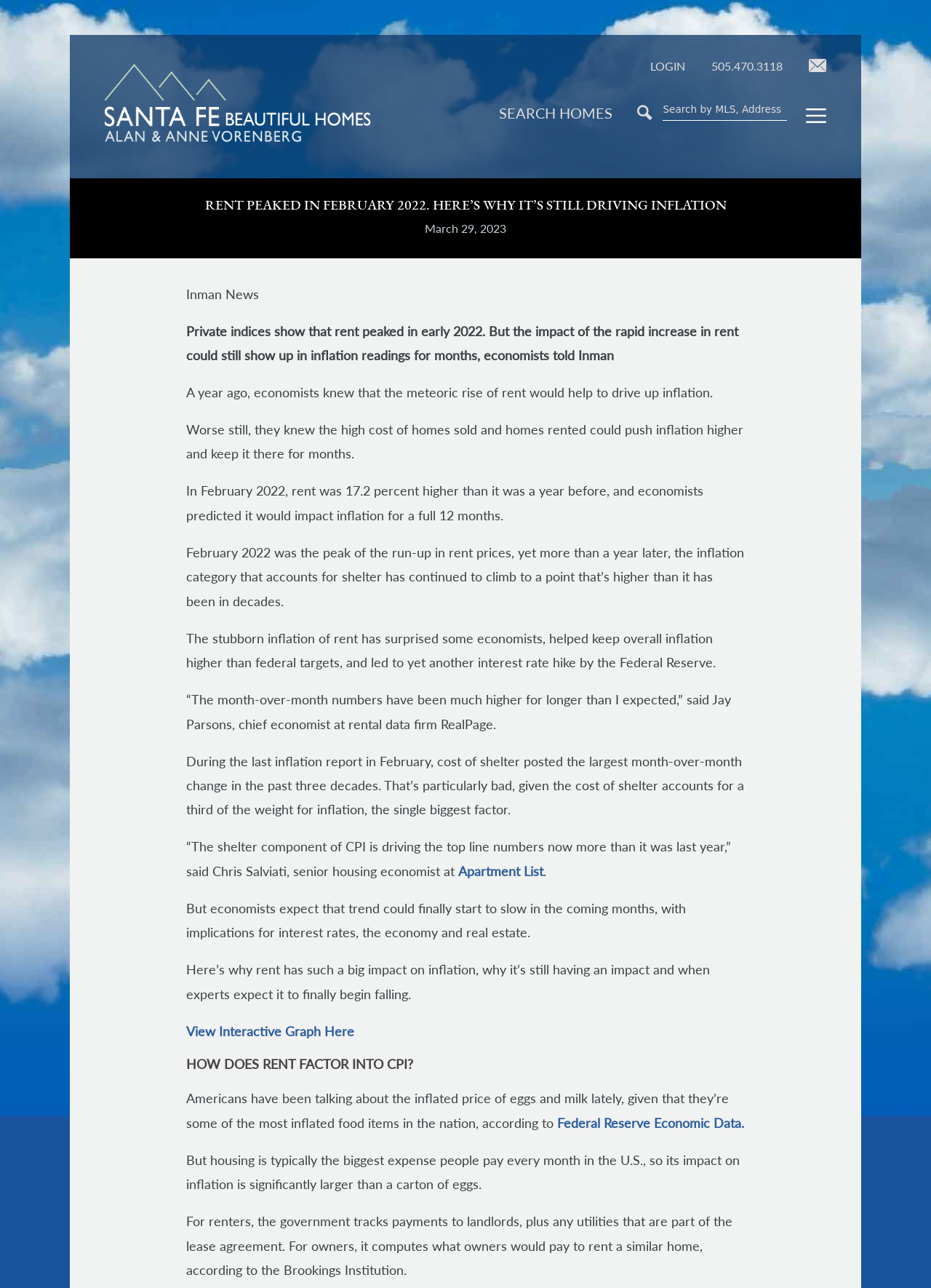Offer an in-depth caption of the entire webpage.

The webpage is an article from Inman News, titled "Rent peaked in February 2022. Here’s why it’s still driving inflation" and is hosted on the Santa Fe Beautiful Homes | Sotheby's Santa Fe, New Mexico website. 

At the top of the page, there is a banner with a login link, a call us link, a contact us link, a search bar, and a search homes link. Below the banner, there is a navigation menu on the right side.

The main content of the article is divided into sections, with headings and paragraphs of text. The article discusses how rent peaked in February 2022 and its impact on inflation. There are 12 paragraphs of text in total, with quotes from economists and references to data from organizations such as RealPage and Apartment List.

On the left side of the article, there is a section with the title "HOW DOES RENT FACTOR INTO CPI?" which appears to be a subheading or a separate section of the article.

There is no image in the main content of the article, but there is a logo image of Santa Fe Beautiful Homes | Sotheby's Santa Fe, New Mexico at the top of the page. There is also a link to view an interactive graph, but it is not an image.